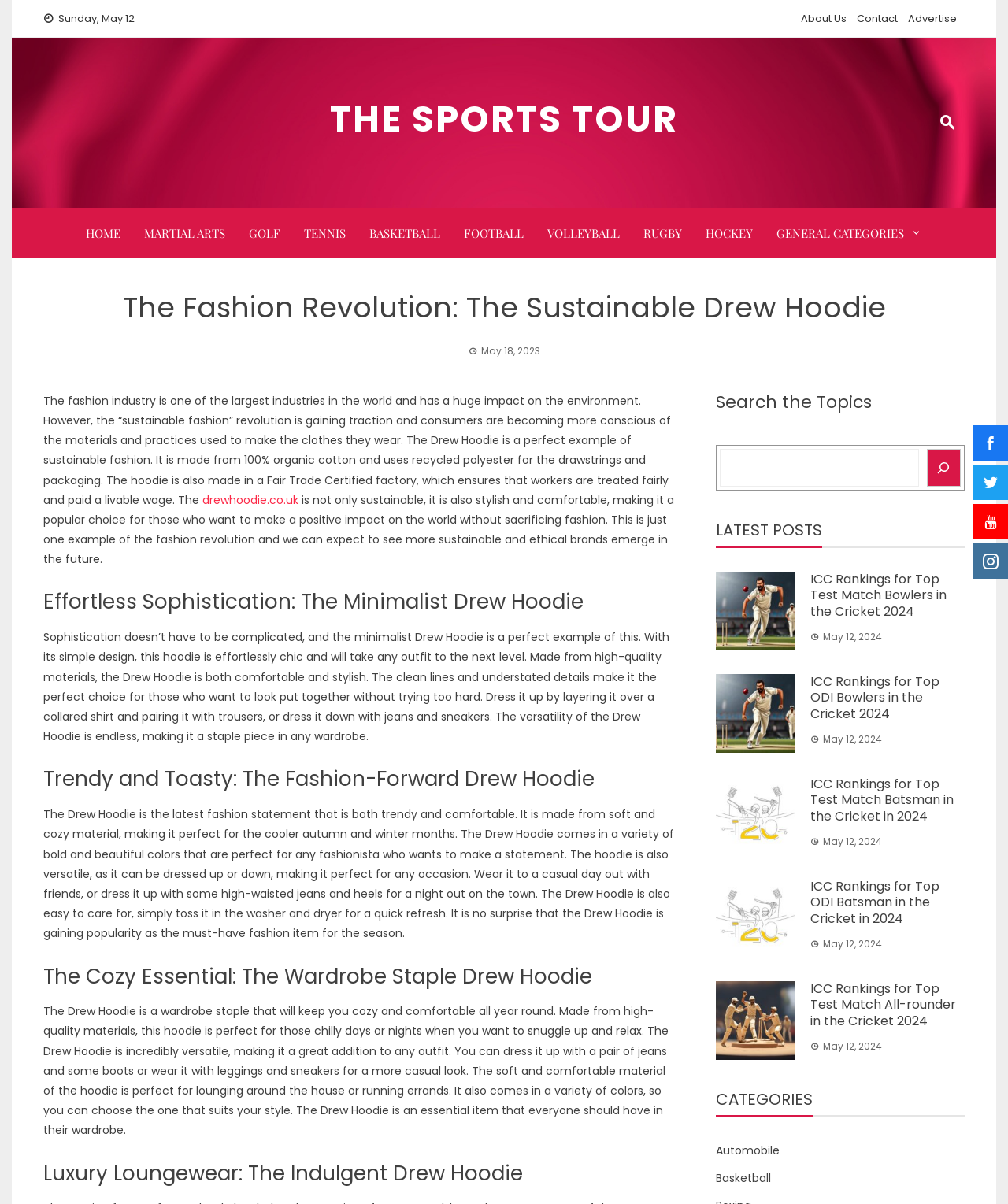Determine the bounding box coordinates of the element's region needed to click to follow the instruction: "Search for topics". Provide these coordinates as four float numbers between 0 and 1, formatted as [left, top, right, bottom].

[0.71, 0.37, 0.957, 0.407]